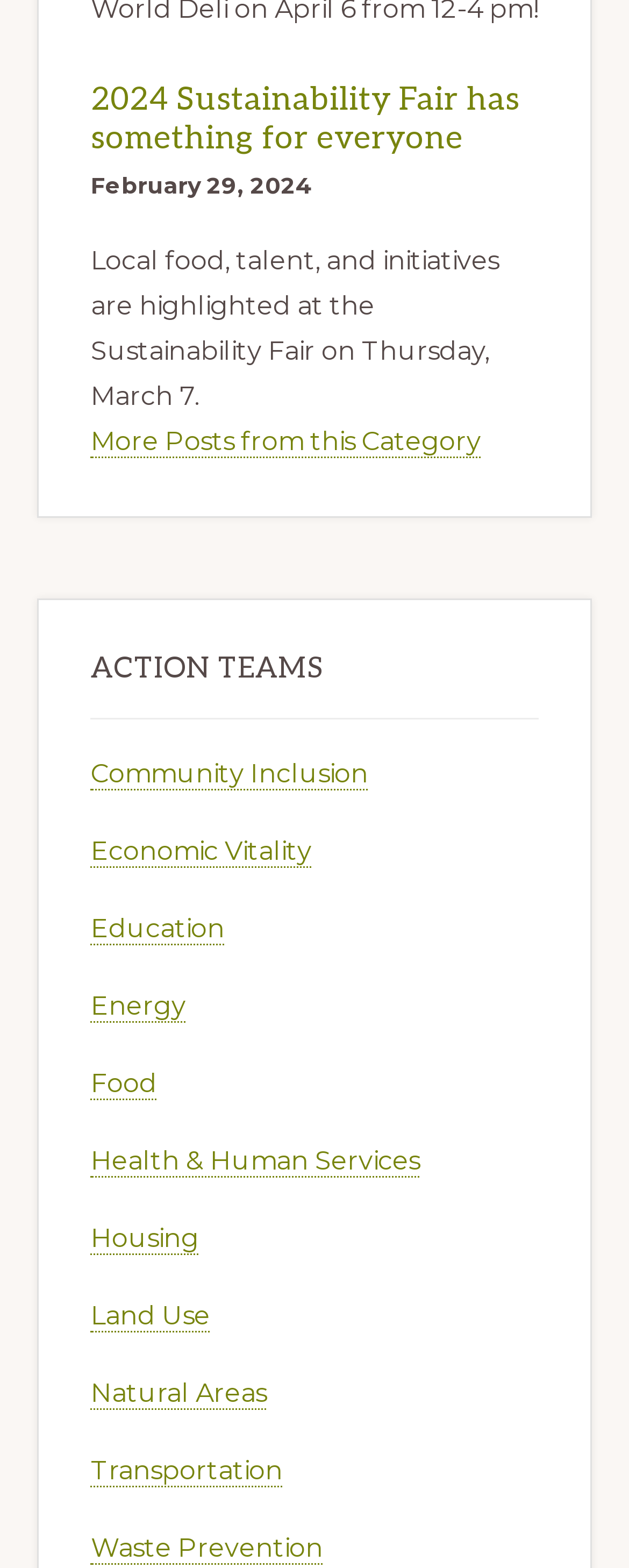Identify the bounding box coordinates of the area that should be clicked in order to complete the given instruction: "view more posts from this category". The bounding box coordinates should be four float numbers between 0 and 1, i.e., [left, top, right, bottom].

[0.145, 0.271, 0.765, 0.292]